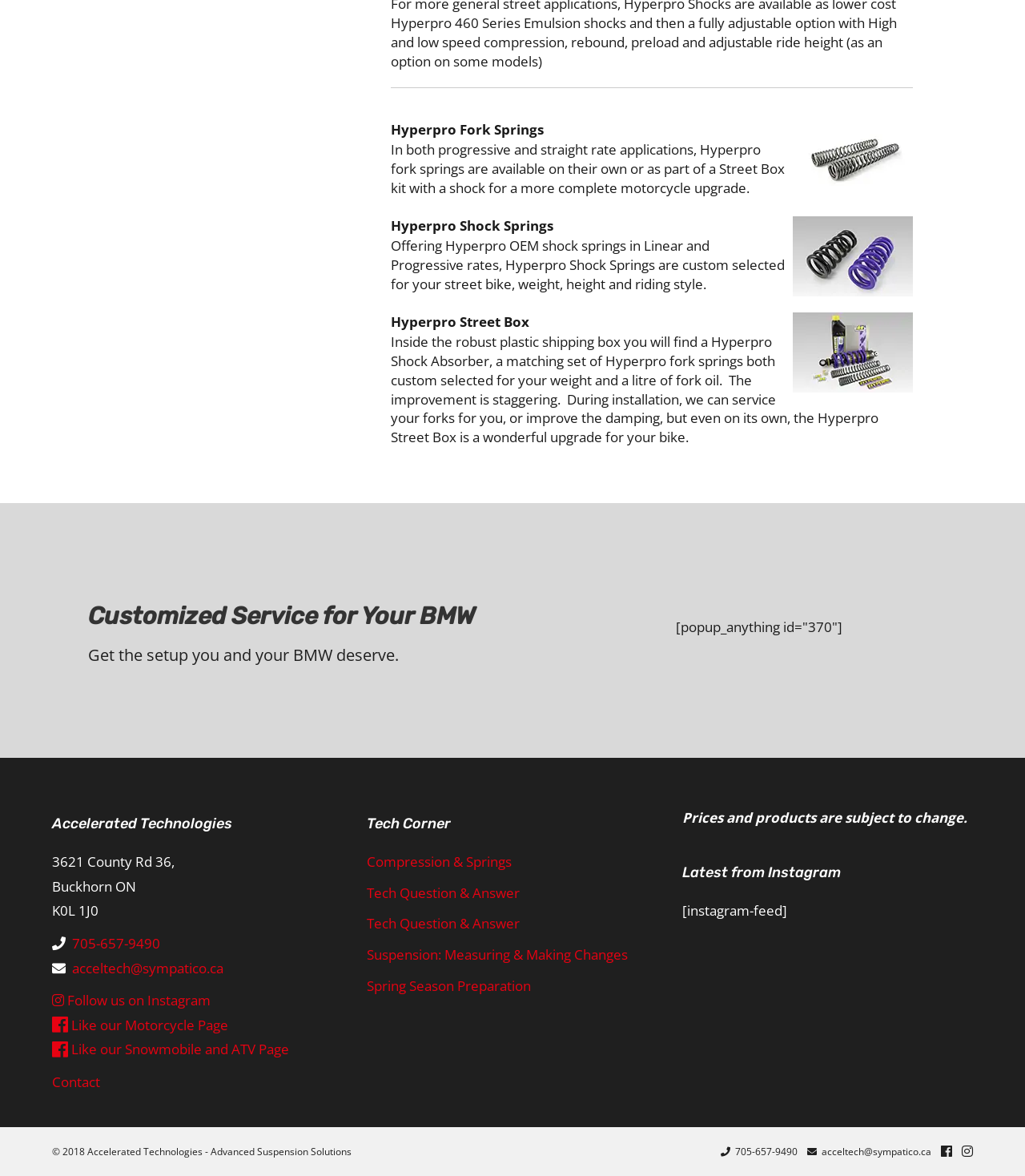Please find the bounding box coordinates in the format (top-left x, top-left y, bottom-right x, bottom-right y) for the given element description. Ensure the coordinates are floating point numbers between 0 and 1. Description: Suspension: Measuring & Making Changes

[0.358, 0.804, 0.613, 0.82]